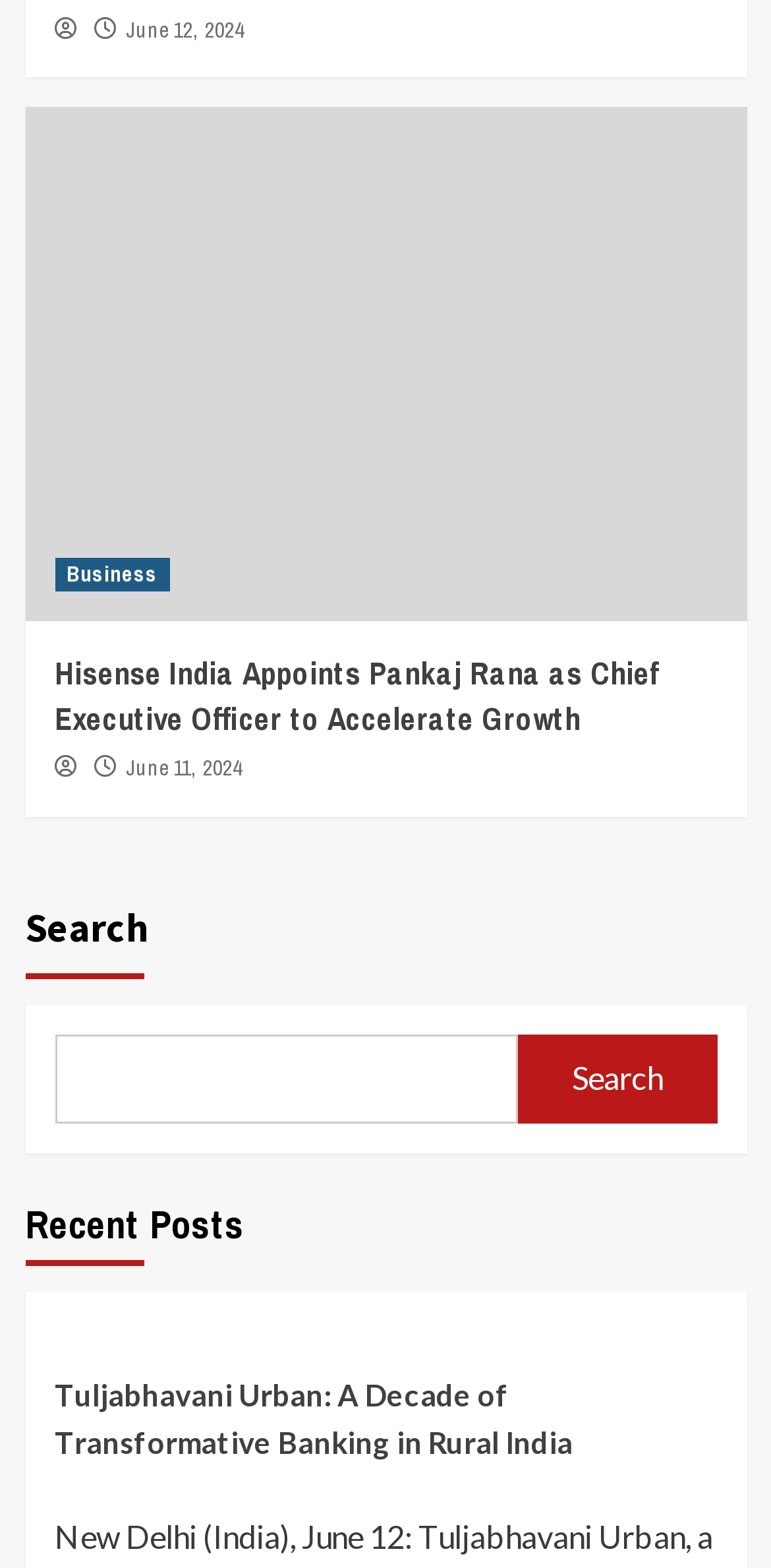Locate the UI element described as follows: "Business". Return the bounding box coordinates as four float numbers between 0 and 1 in the order [left, top, right, bottom].

[0.071, 0.356, 0.219, 0.377]